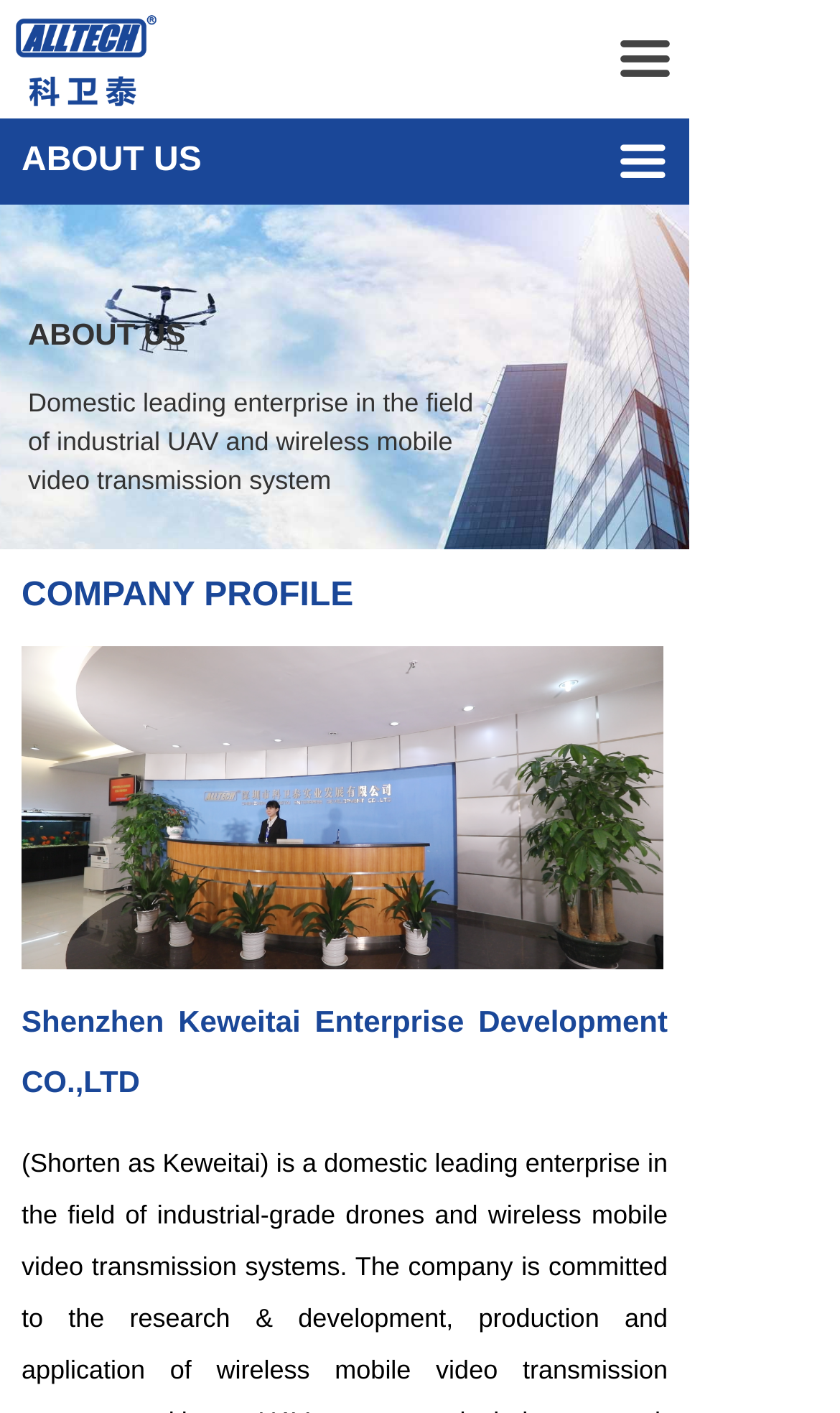Please find the bounding box coordinates of the element that must be clicked to perform the given instruction: "View the Company Profile". The coordinates should be four float numbers from 0 to 1, i.e., [left, top, right, bottom].

[0.0, 0.0, 0.072, 0.067]